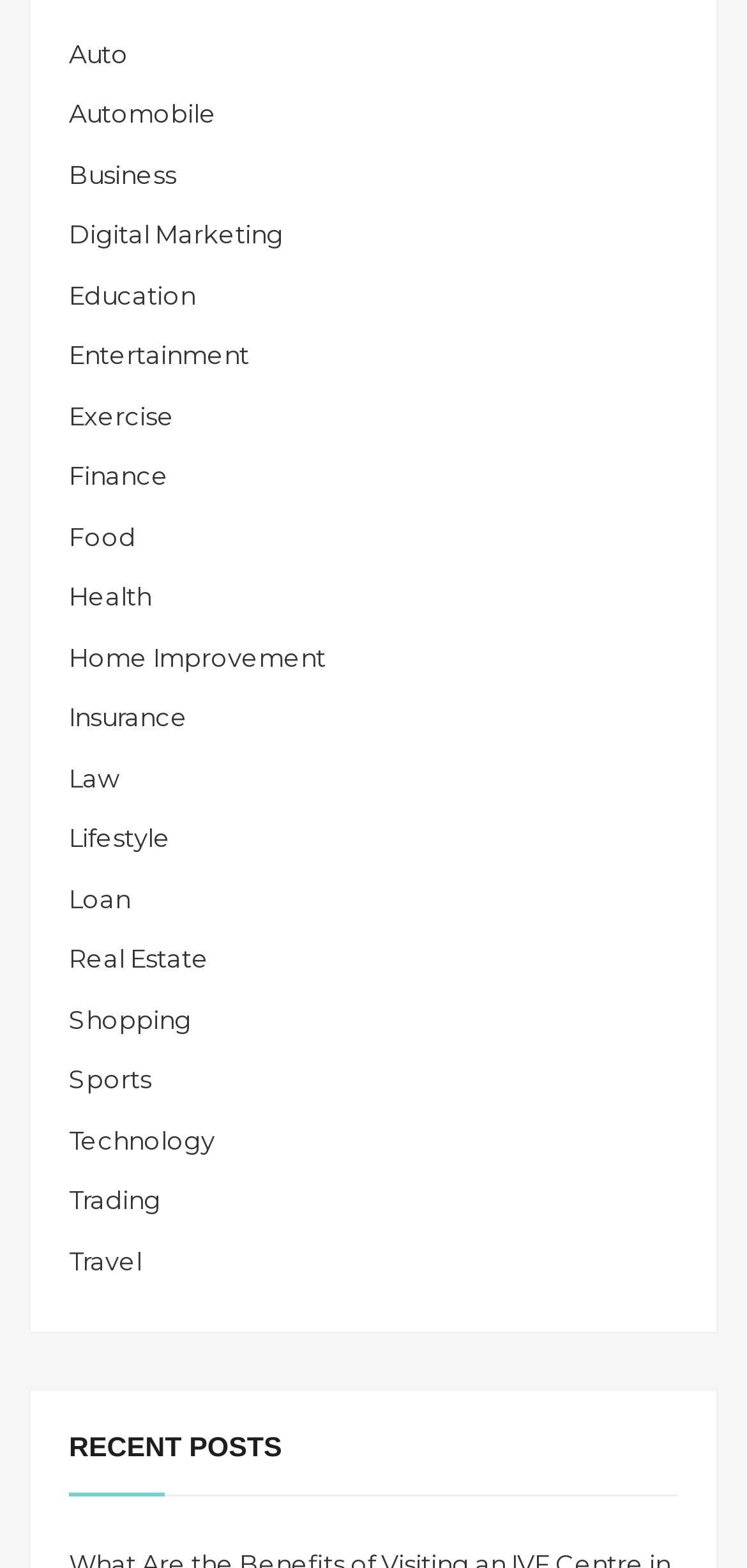From the element description Trading, predict the bounding box coordinates of the UI element. The coordinates must be specified in the format (top-left x, top-left y, bottom-right x, bottom-right y) and should be within the 0 to 1 range.

[0.092, 0.756, 0.215, 0.775]